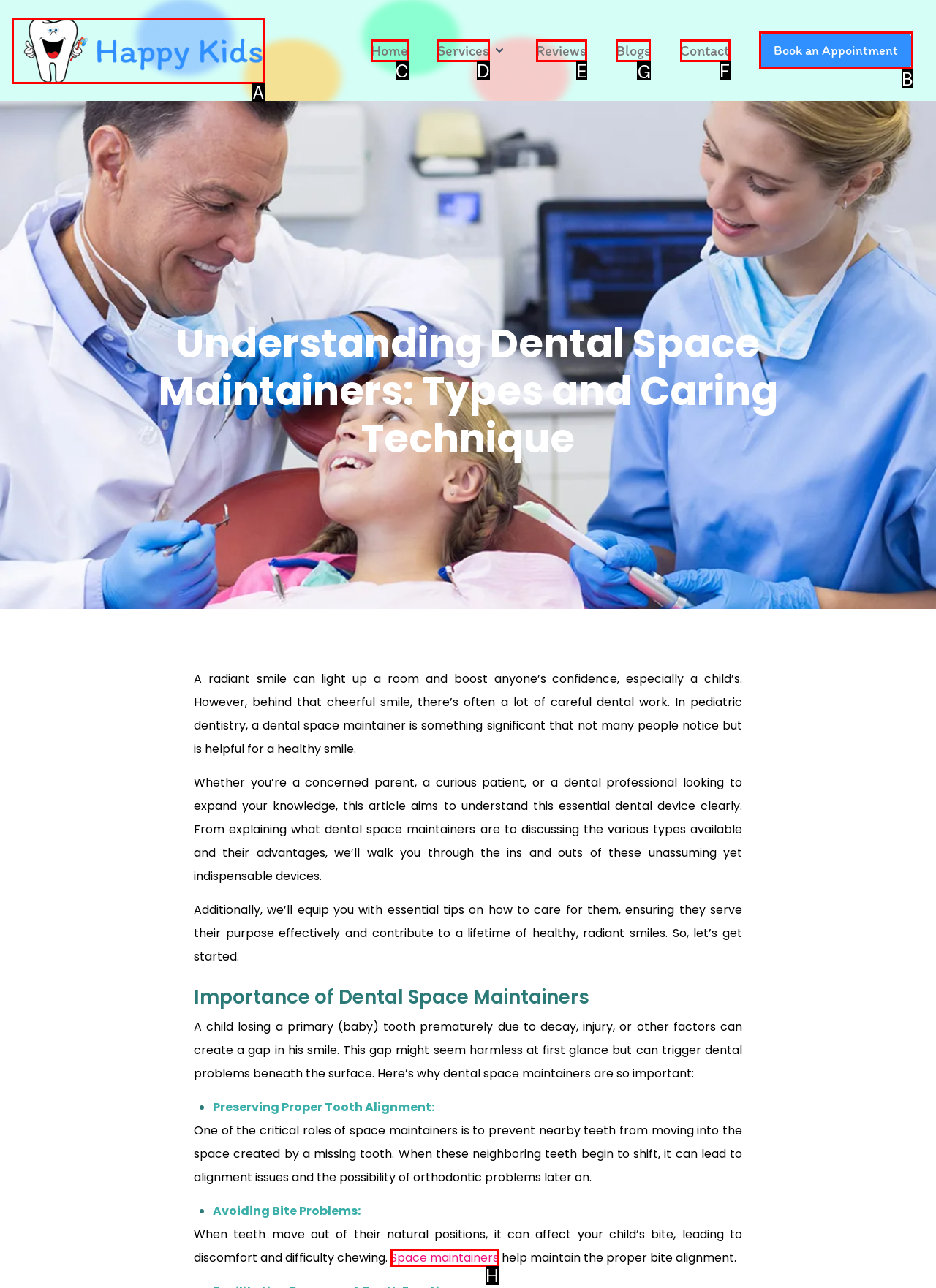Which UI element should be clicked to perform the following task: Go to Blogs? Answer with the corresponding letter from the choices.

G